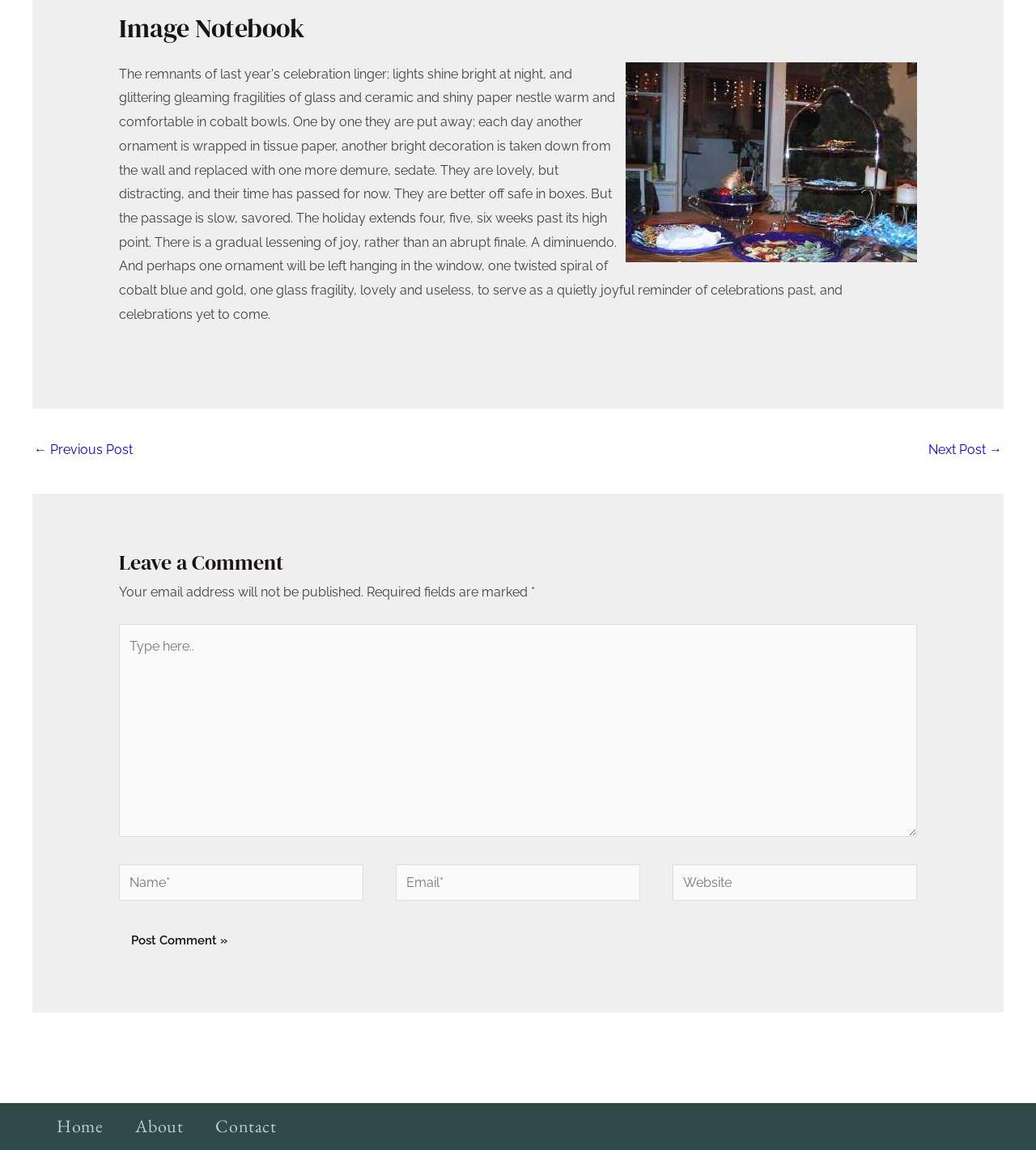Can you look at the image and give a comprehensive answer to the question:
What is the function of the 'Post Comment' button?

The 'Post Comment' button is located below the textboxes, and it is likely that clicking this button will submit the comment entered in the textboxes, allowing the user to post their comment on the webpage.